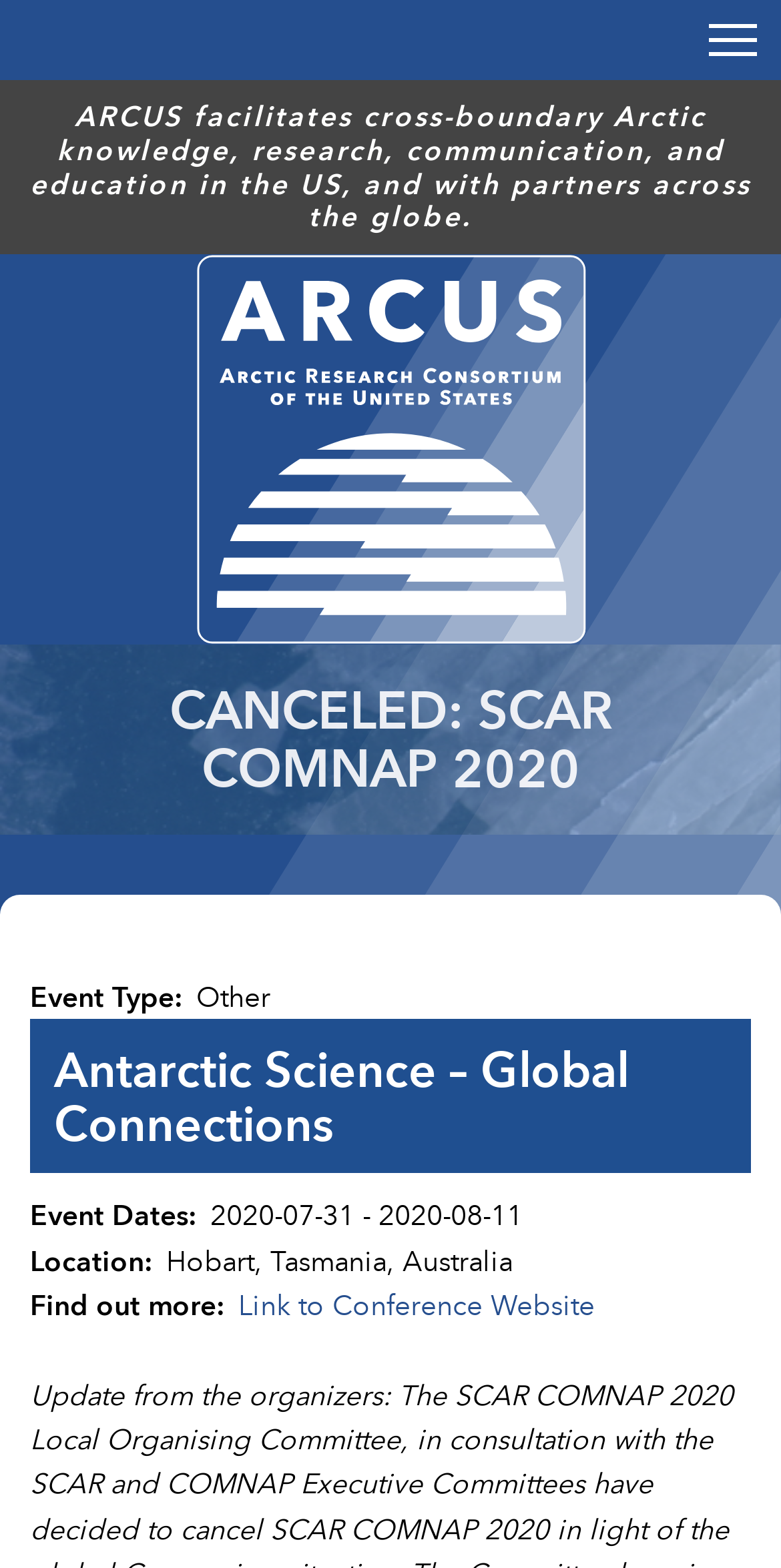Provide your answer to the question using just one word or phrase: What is the purpose of ARCUS?

facilitates cross-boundary Arctic knowledge